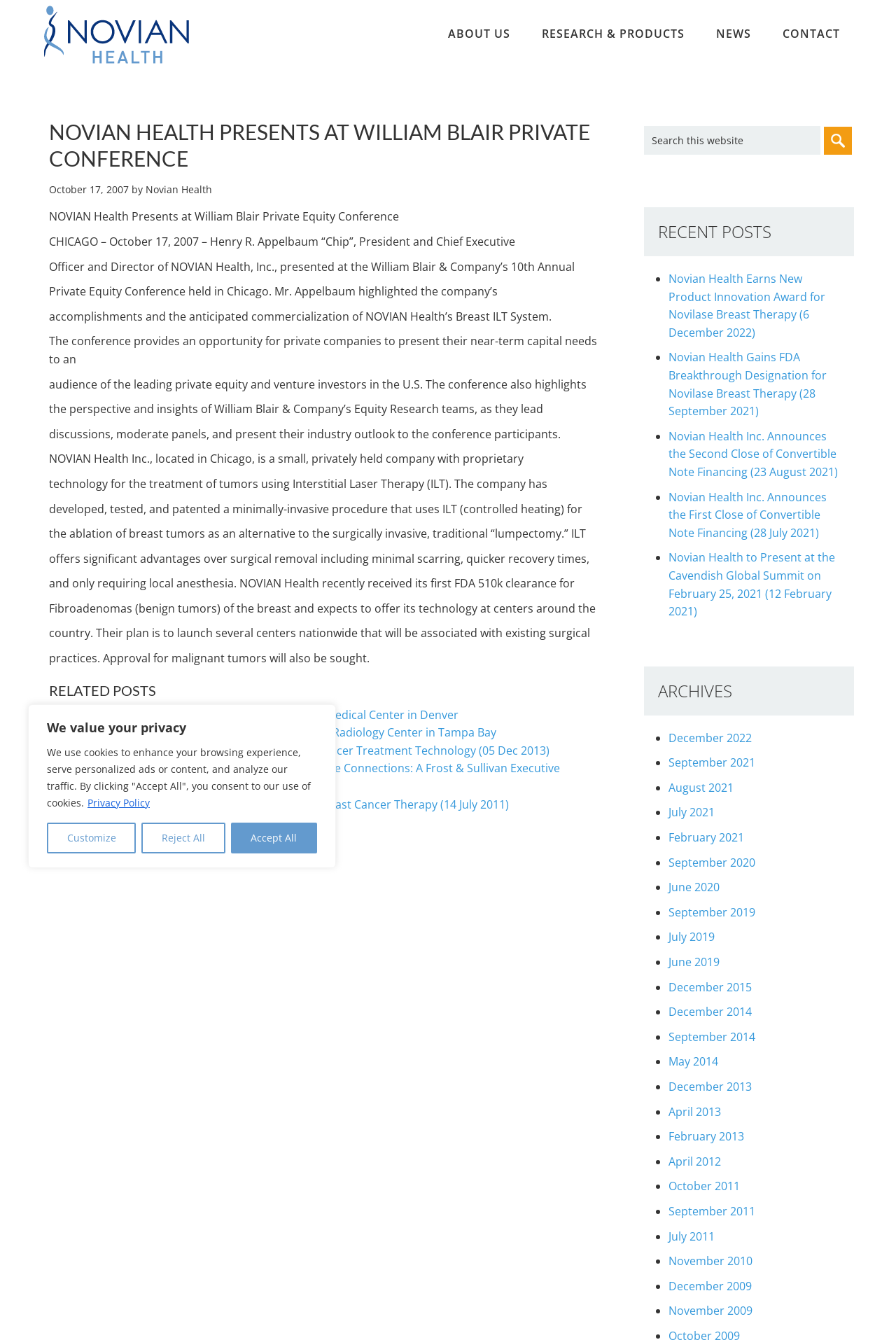What is the location of NOVIAN Health Inc.?
Make sure to answer the question with a detailed and comprehensive explanation.

The article mentions that NOVIAN Health Inc. is located in Chicago, and Mr. Appelbaum presented at the William Blair & Company’s 10th Annual Private Equity Conference held in Chicago.